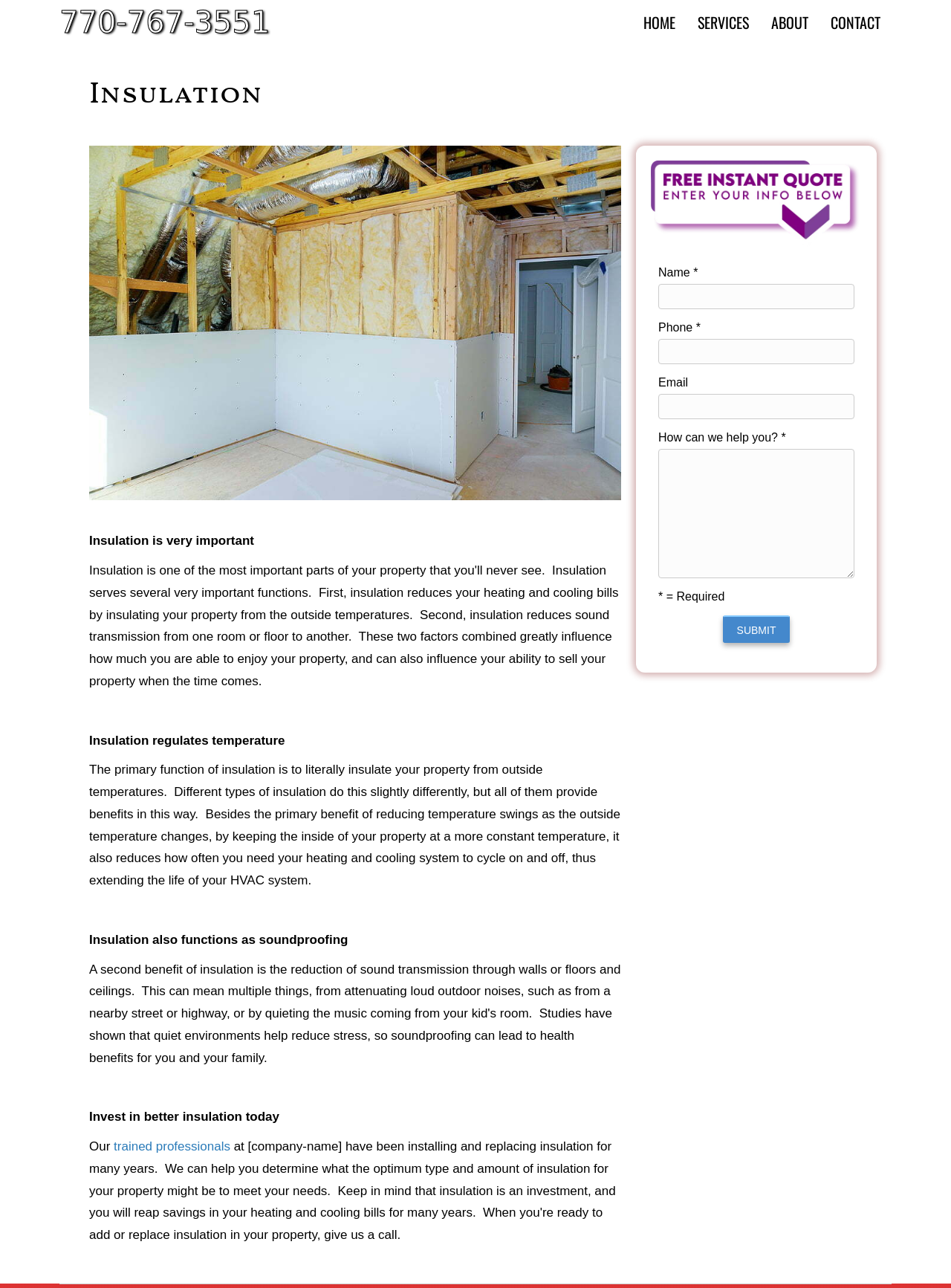Find the bounding box coordinates for the HTML element specified by: "Contact".

[0.862, 0.001, 0.937, 0.034]